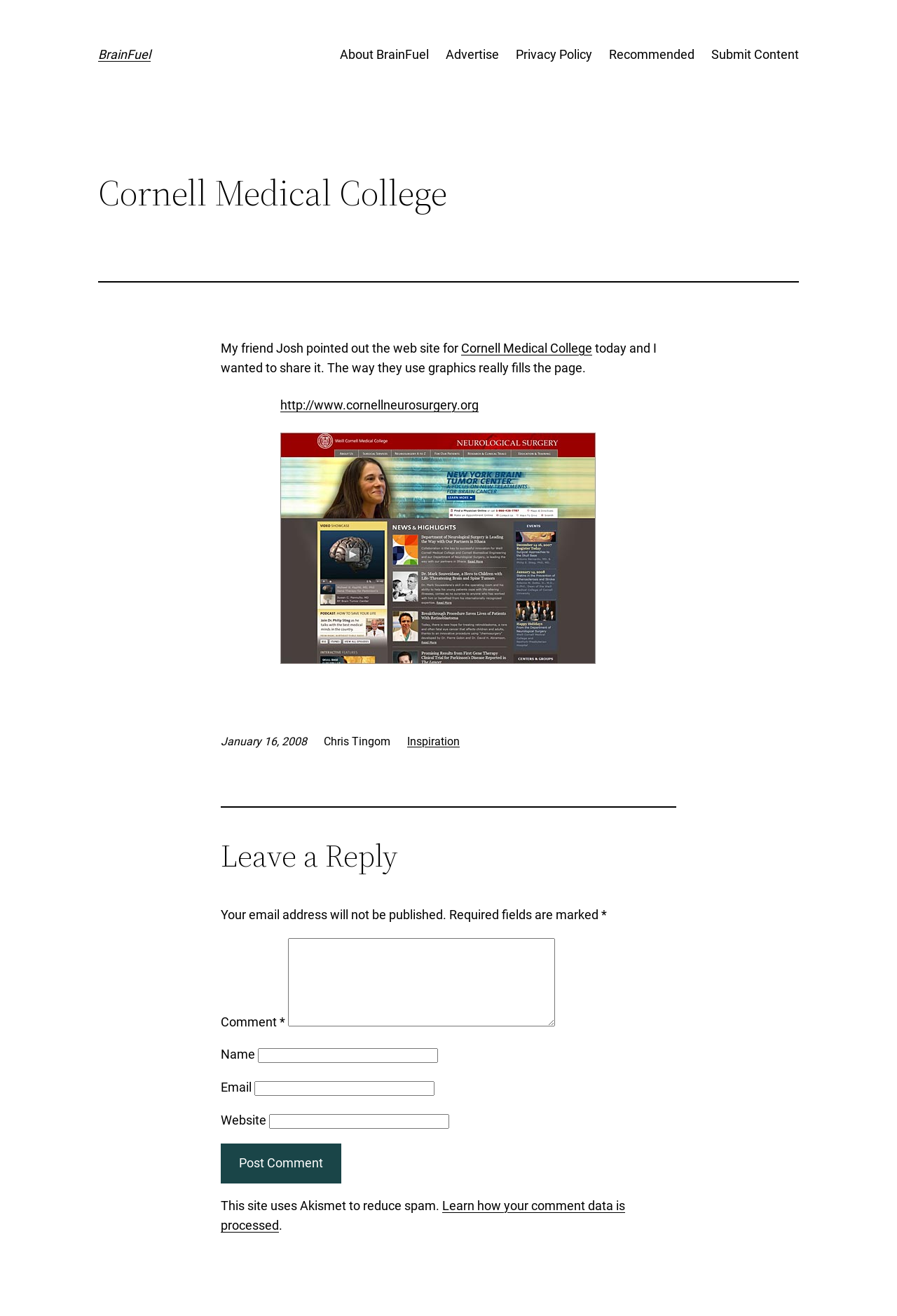Could you specify the bounding box coordinates for the clickable section to complete the following instruction: "Visit the Cornell Medical College website"?

[0.514, 0.259, 0.66, 0.27]